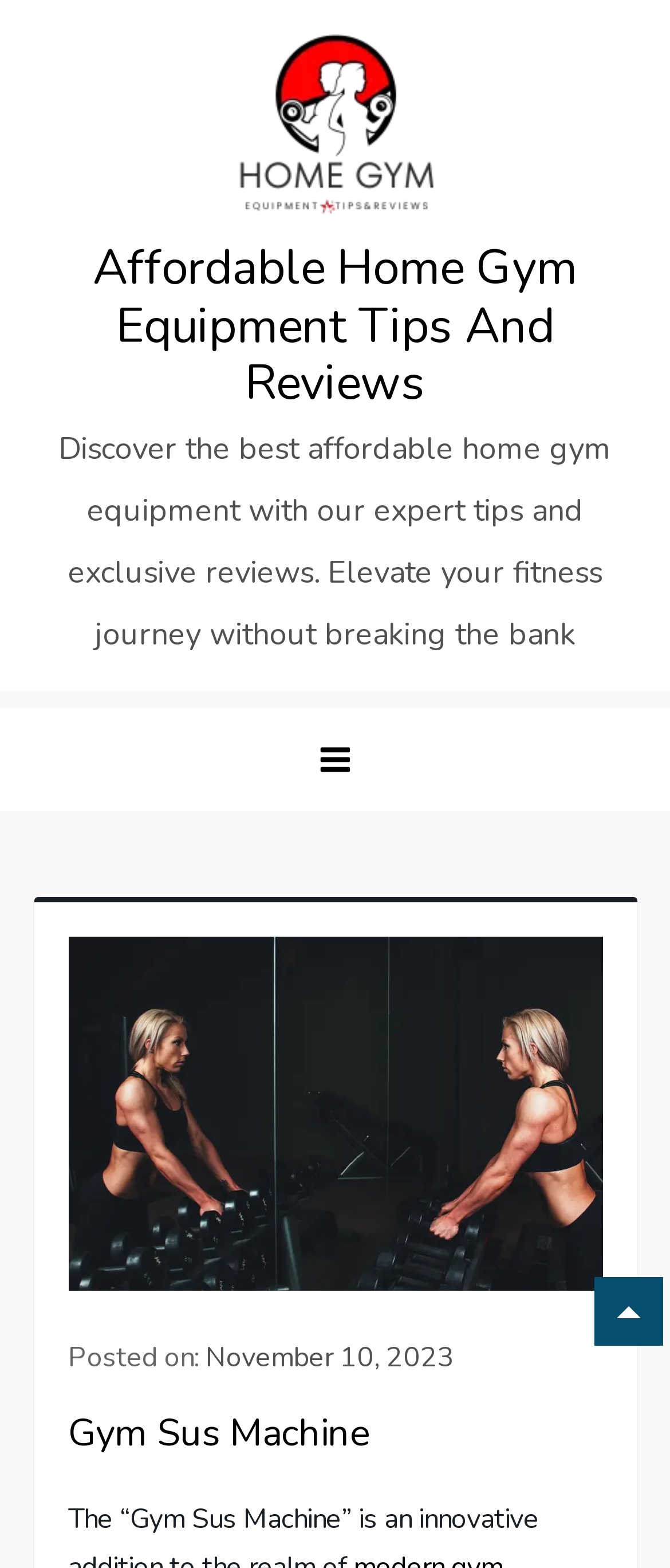What is the main topic of this webpage?
Look at the image and construct a detailed response to the question.

Based on the static text 'Discover the best affordable home gym equipment with our expert tips and exclusive reviews. Elevate your fitness journey without breaking the bank', it is clear that the main topic of this webpage is related to home gym equipment.